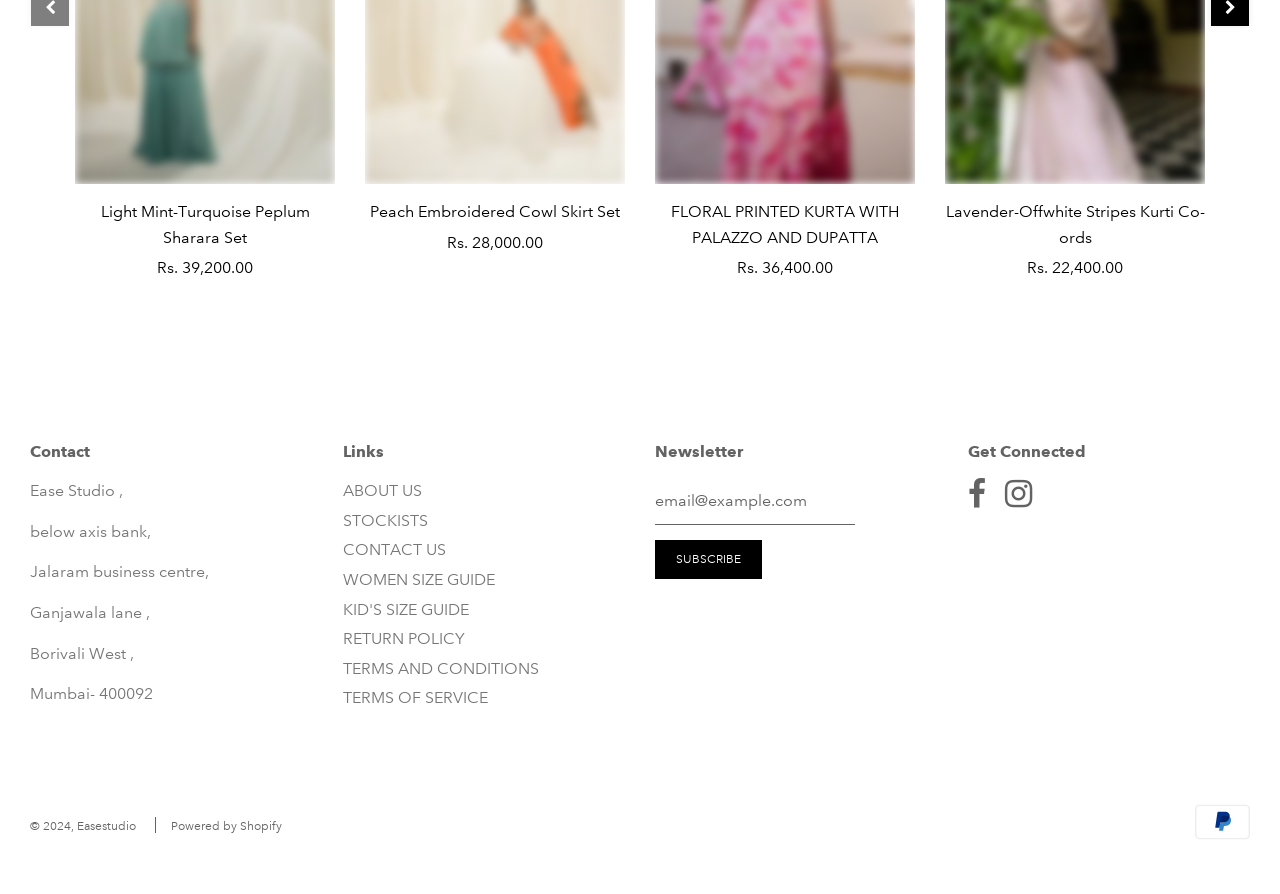Find the bounding box coordinates for the UI element whose description is: "Powered by Shopify". The coordinates should be four float numbers between 0 and 1, in the format [left, top, right, bottom].

[0.134, 0.916, 0.22, 0.933]